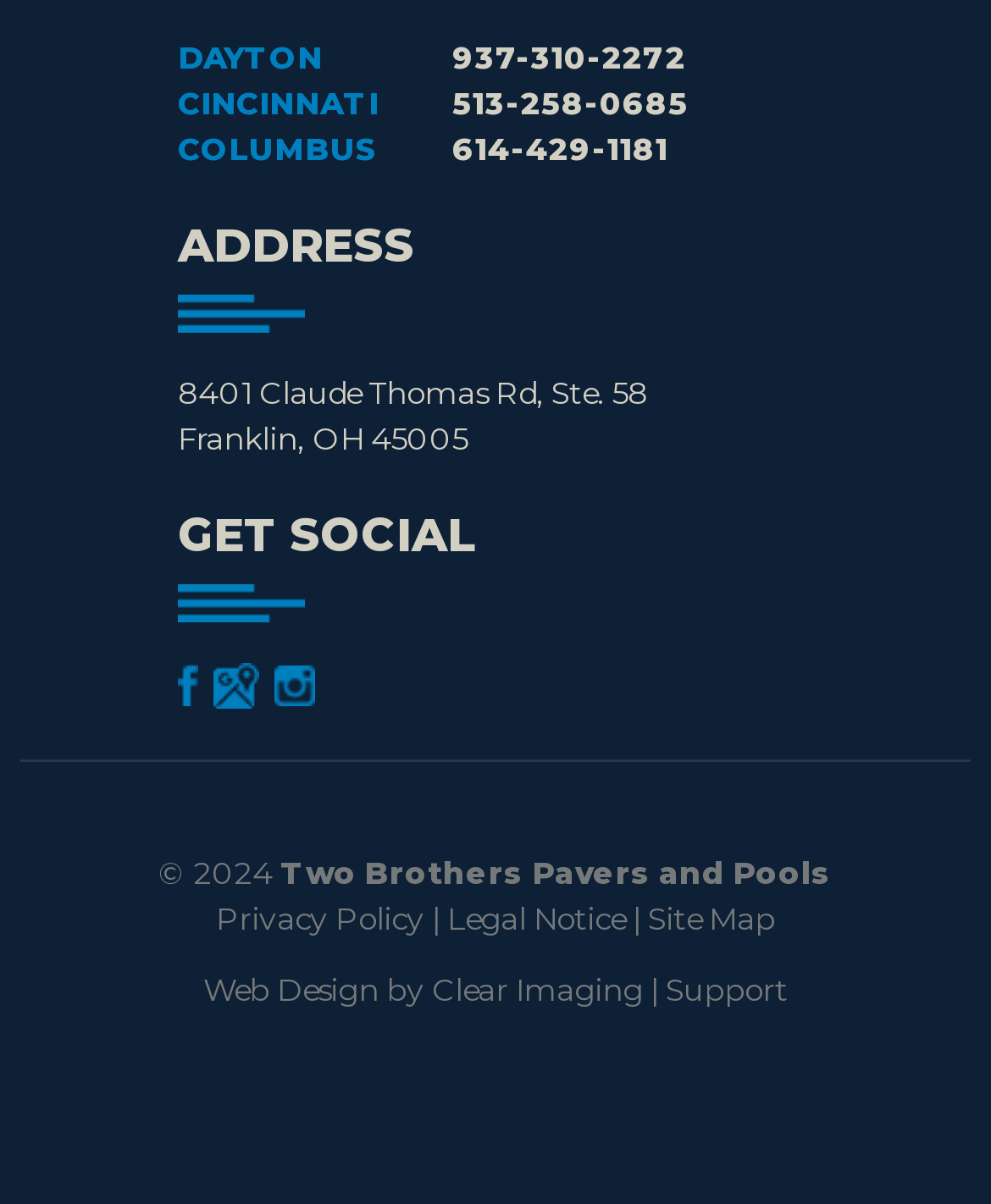Please answer the following question using a single word or phrase: 
What is the name of the company?

Two Brothers Pavers and Pools